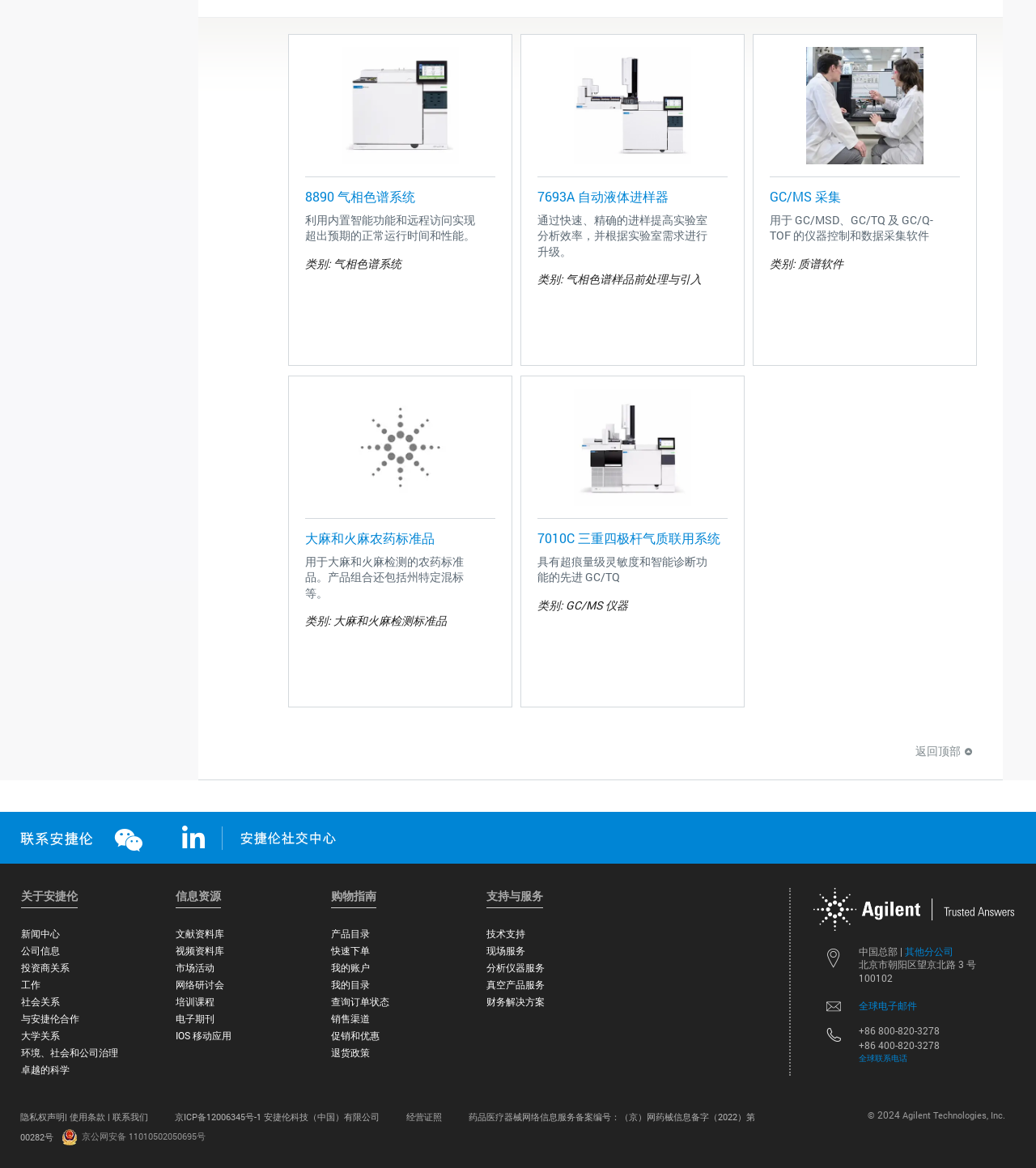What is the phone number for global contact?
Analyze the image and deliver a detailed answer to the question.

I found a link with the text '+86 800-820-3278' at the bottom of the webpage, so the phone number for global contact is +86 800-820-3278.